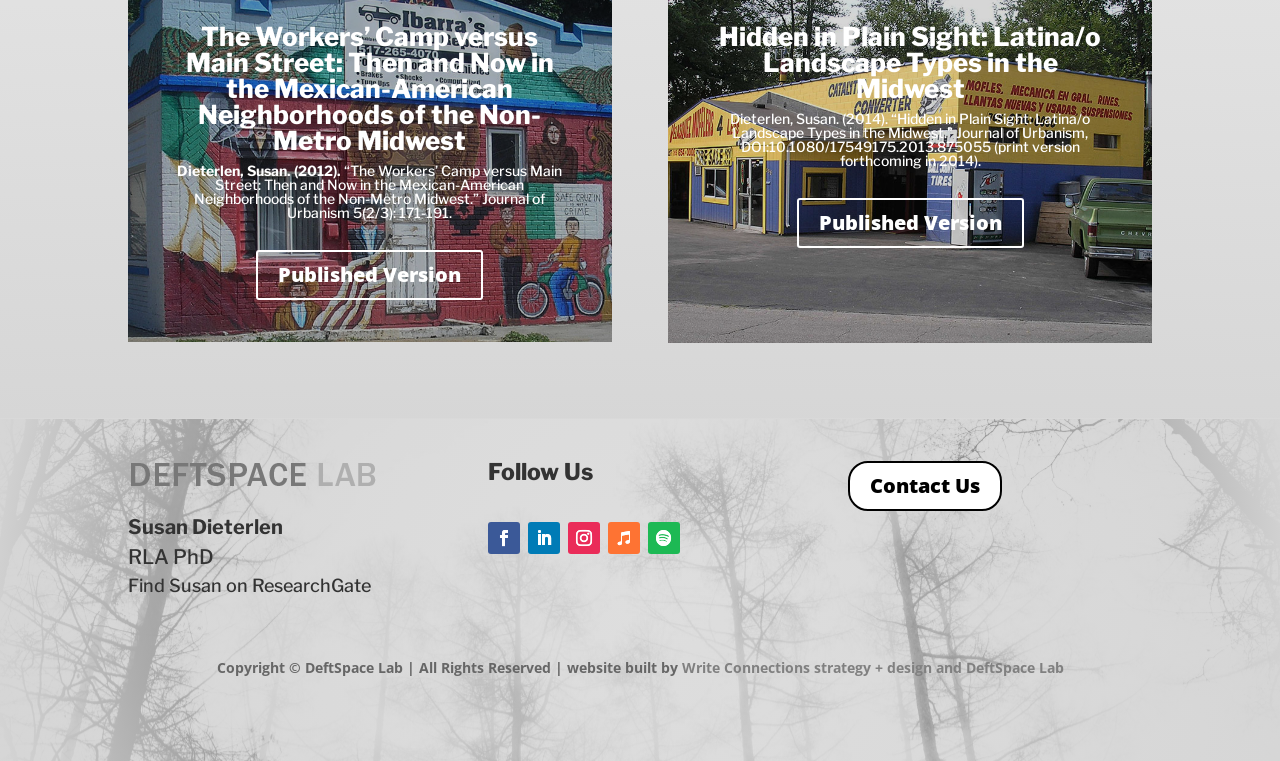Please provide a one-word or short phrase answer to the question:
How many social media links are there?

5